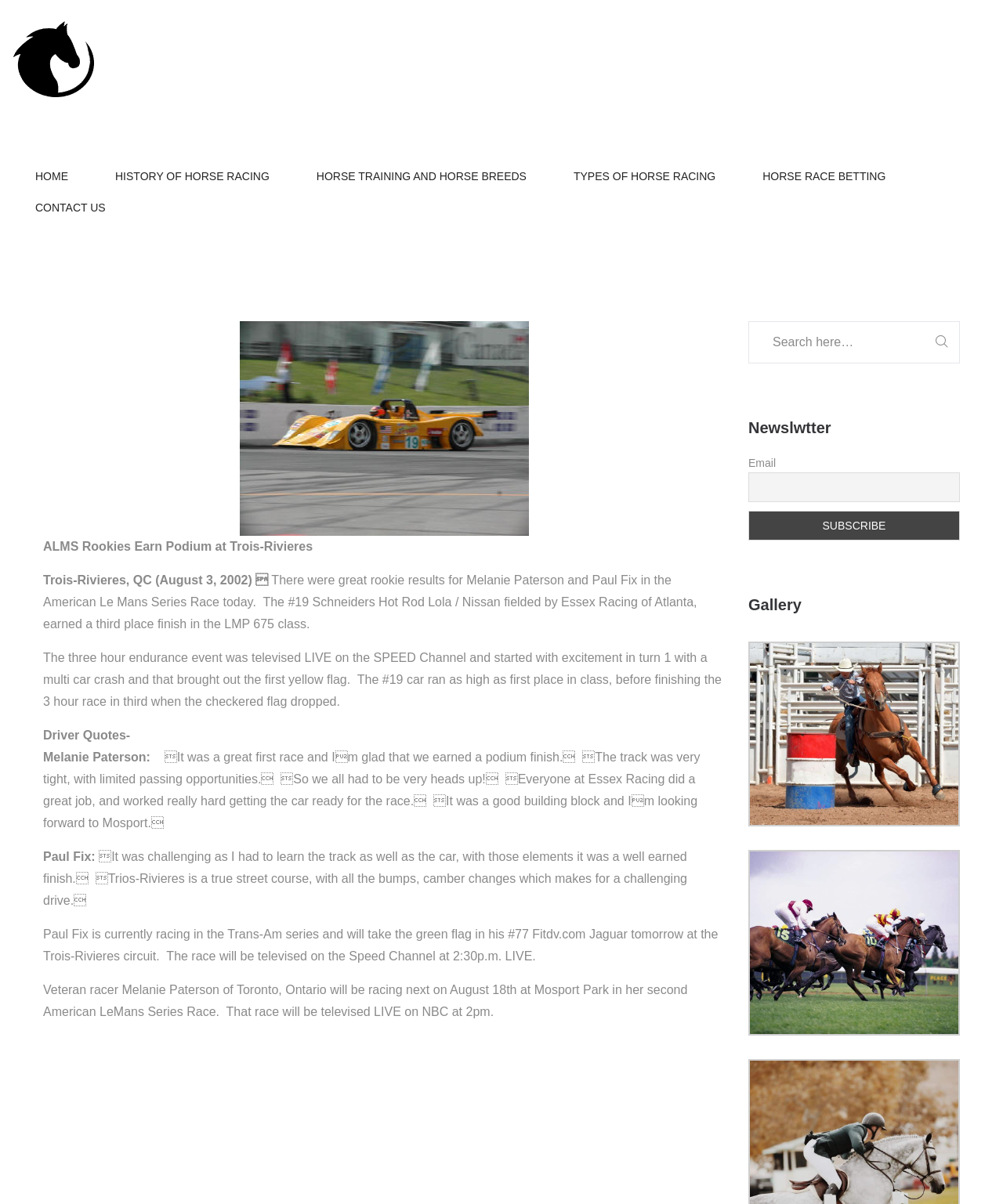Show the bounding box coordinates for the HTML element described as: "Home".

[0.023, 0.133, 0.08, 0.159]